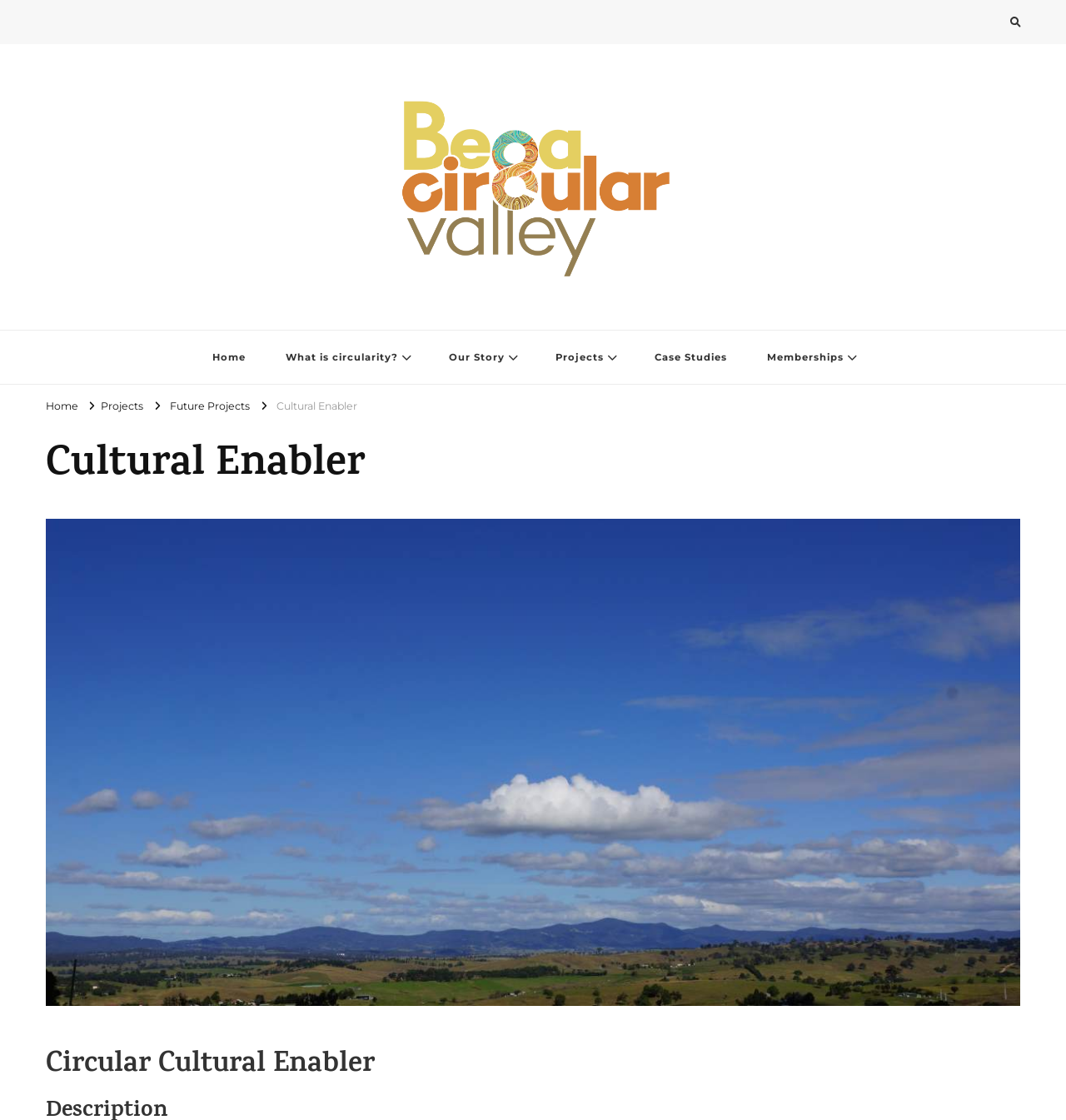Using the description: "How will partners be involved?", determine the UI element's bounding box coordinates. Ensure the coordinates are in the format of four float numbers between 0 and 1, i.e., [left, top, right, bottom].

[0.643, 0.381, 0.799, 0.434]